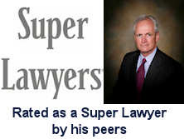What do his peers rate him as?
Based on the image, give a concise answer in the form of a single word or short phrase.

Super Lawyer